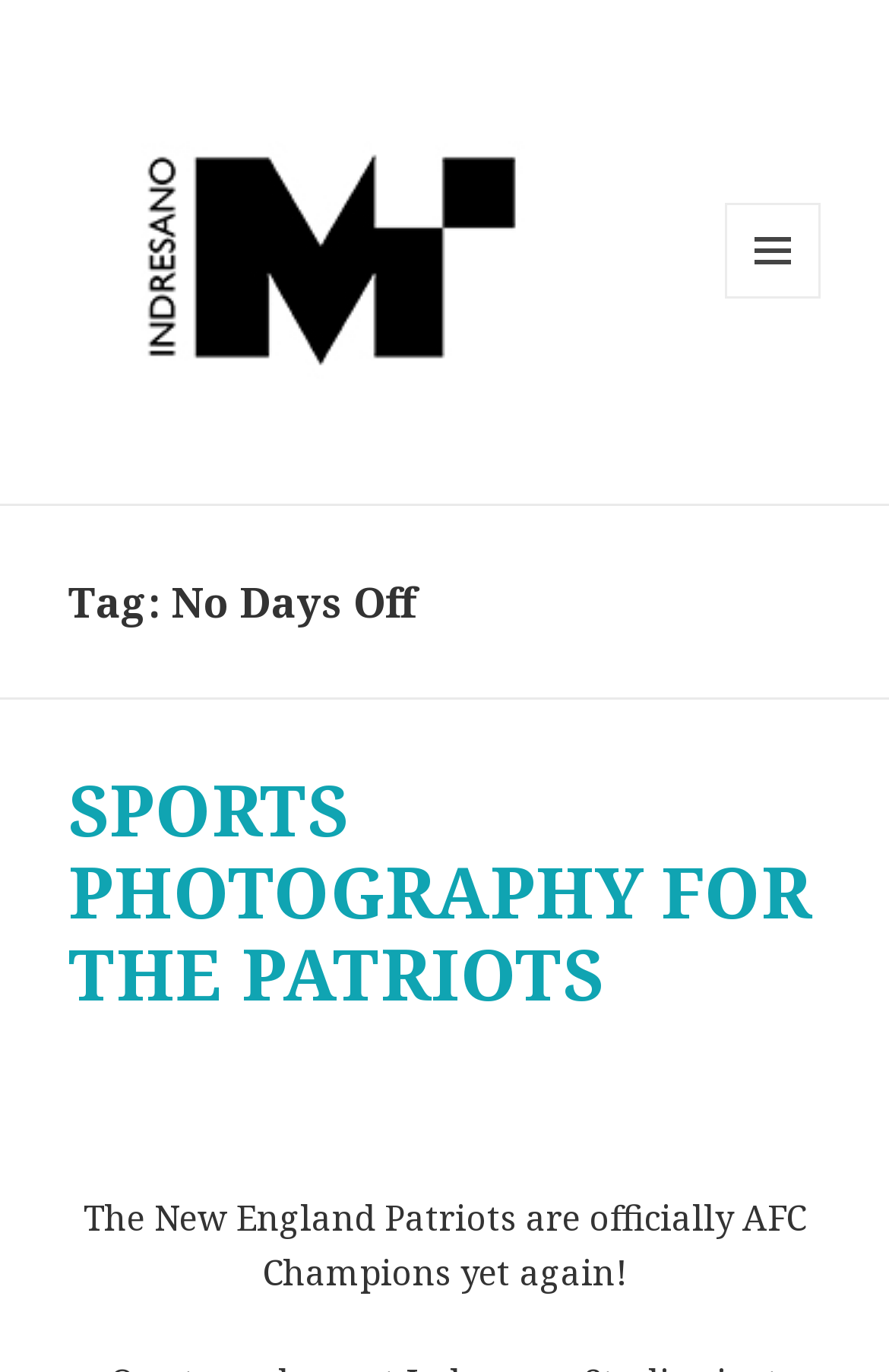Please answer the following question as detailed as possible based on the image: 
What team is mentioned in the sports photography?

The team mentioned in the sports photography can be found in the subheading section of the webpage, where it is written as part of the text 'SPORTS PHOTOGRAPHY FOR THE PATRIOTS'.